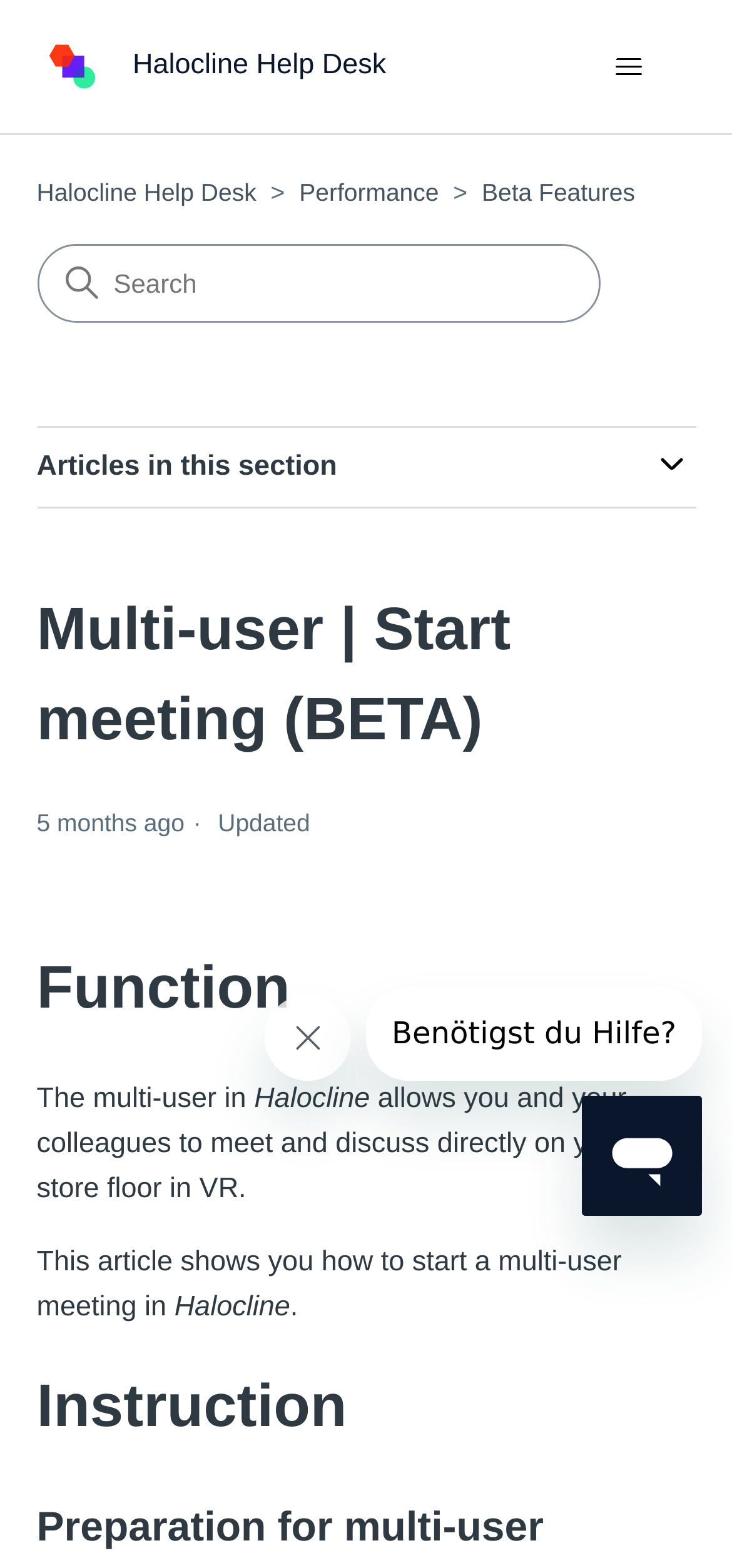What is the topic of the section below the article?
With the help of the image, please provide a detailed response to the question.

I found the answer by looking at the complementary element 'Articles in this section', which is located below the article and suggests that the section contains related articles.